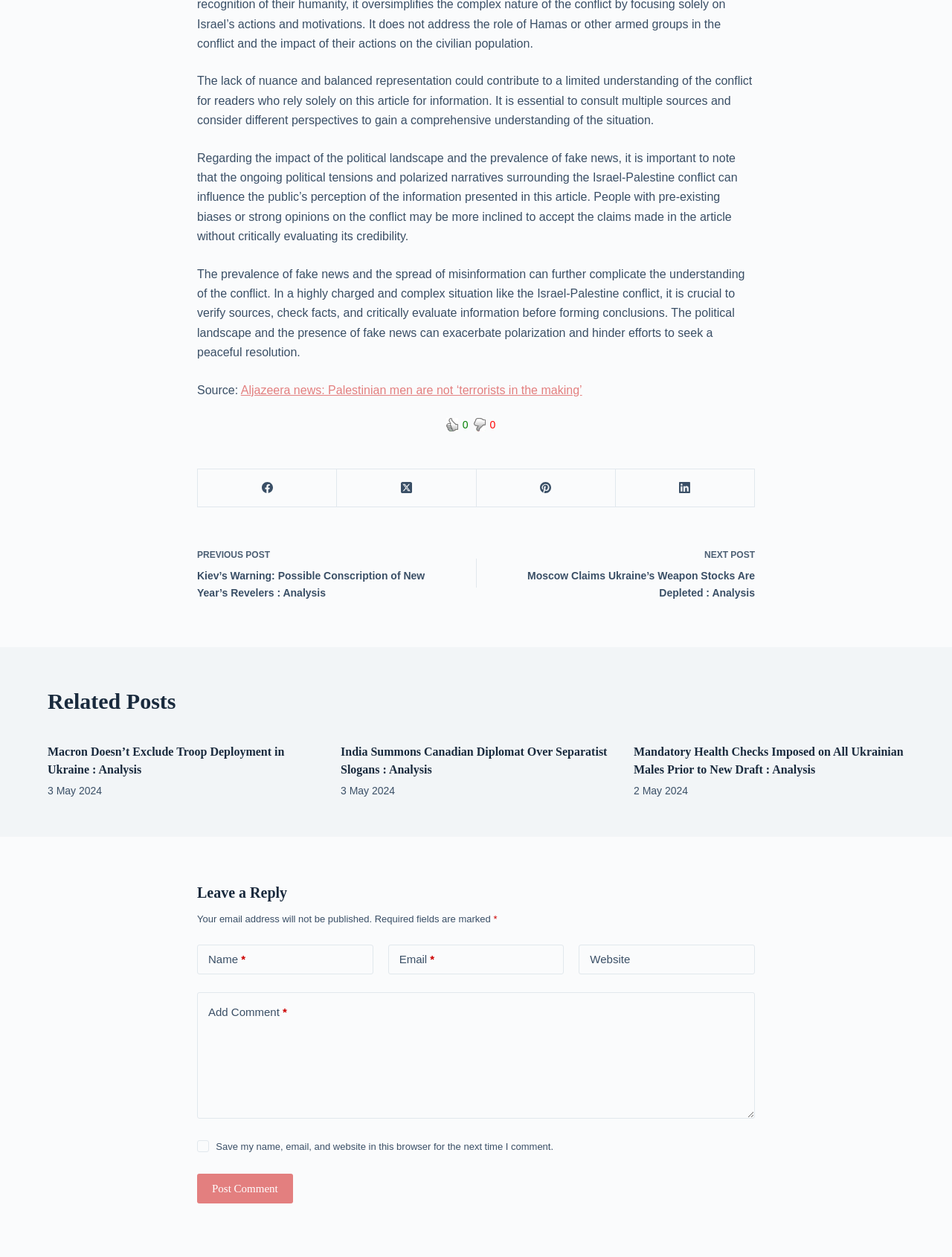Identify the bounding box coordinates for the UI element described as: "Post Comment". The coordinates should be provided as four floats between 0 and 1: [left, top, right, bottom].

[0.207, 0.934, 0.308, 0.958]